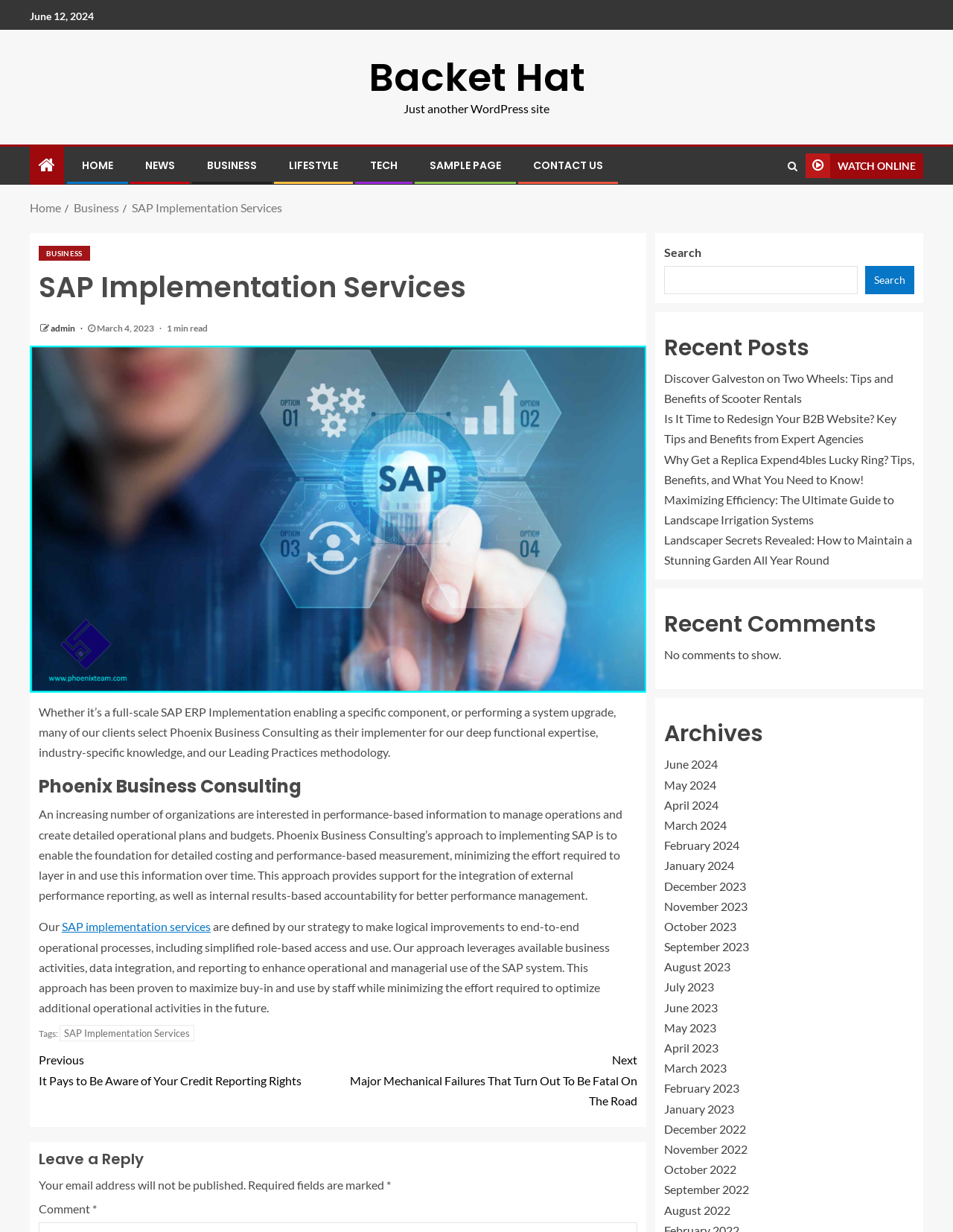Answer the following in one word or a short phrase: 
How many recent posts are listed on the webpage?

5